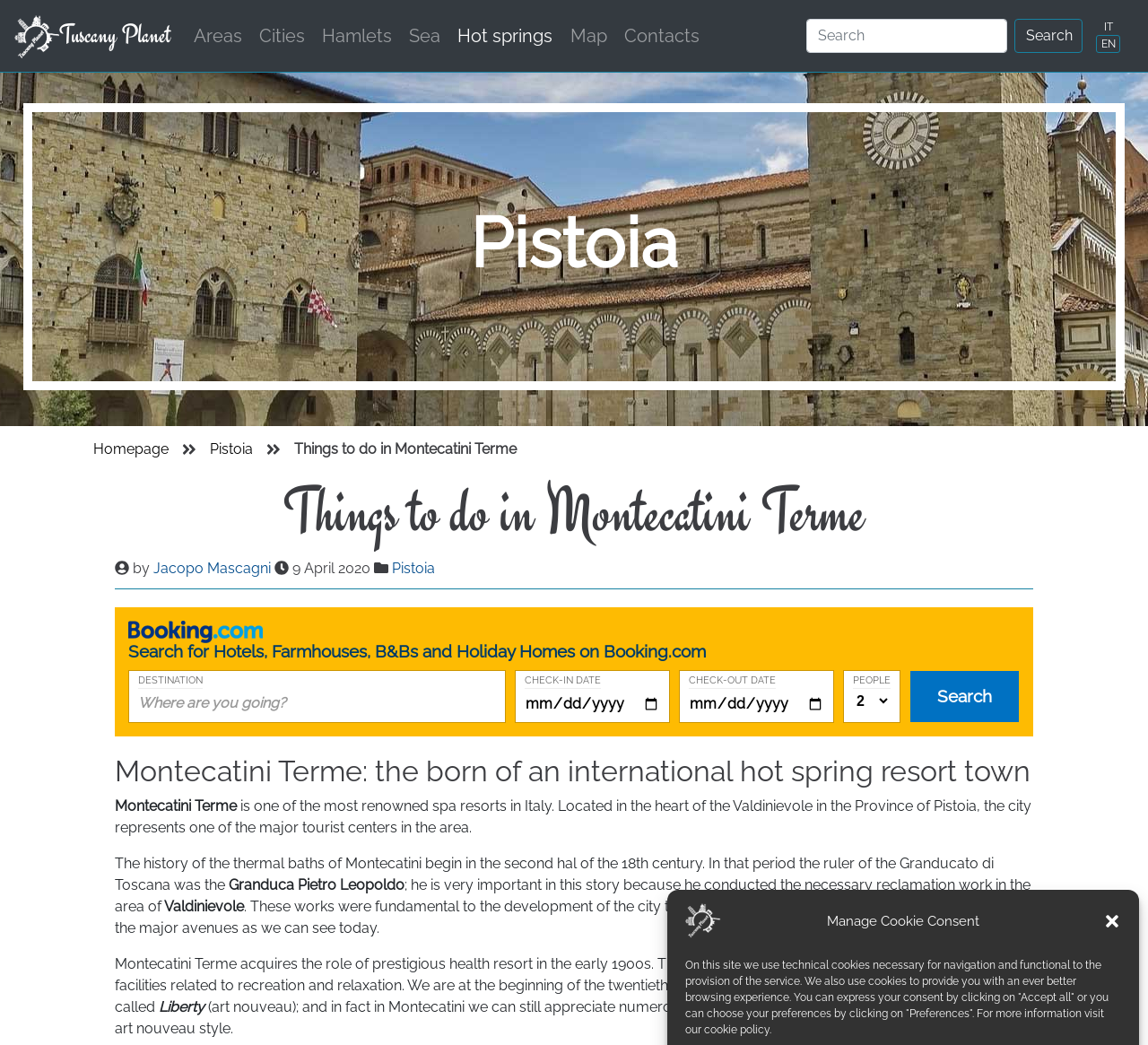What is the purpose of the search bar?
Examine the image closely and answer the question with as much detail as possible.

The search bar is located in the middle of the webpage, and it has a placeholder text 'Where are you going?' and a button 'Search'. This suggests that the search bar is used to search for hotels or accommodations.